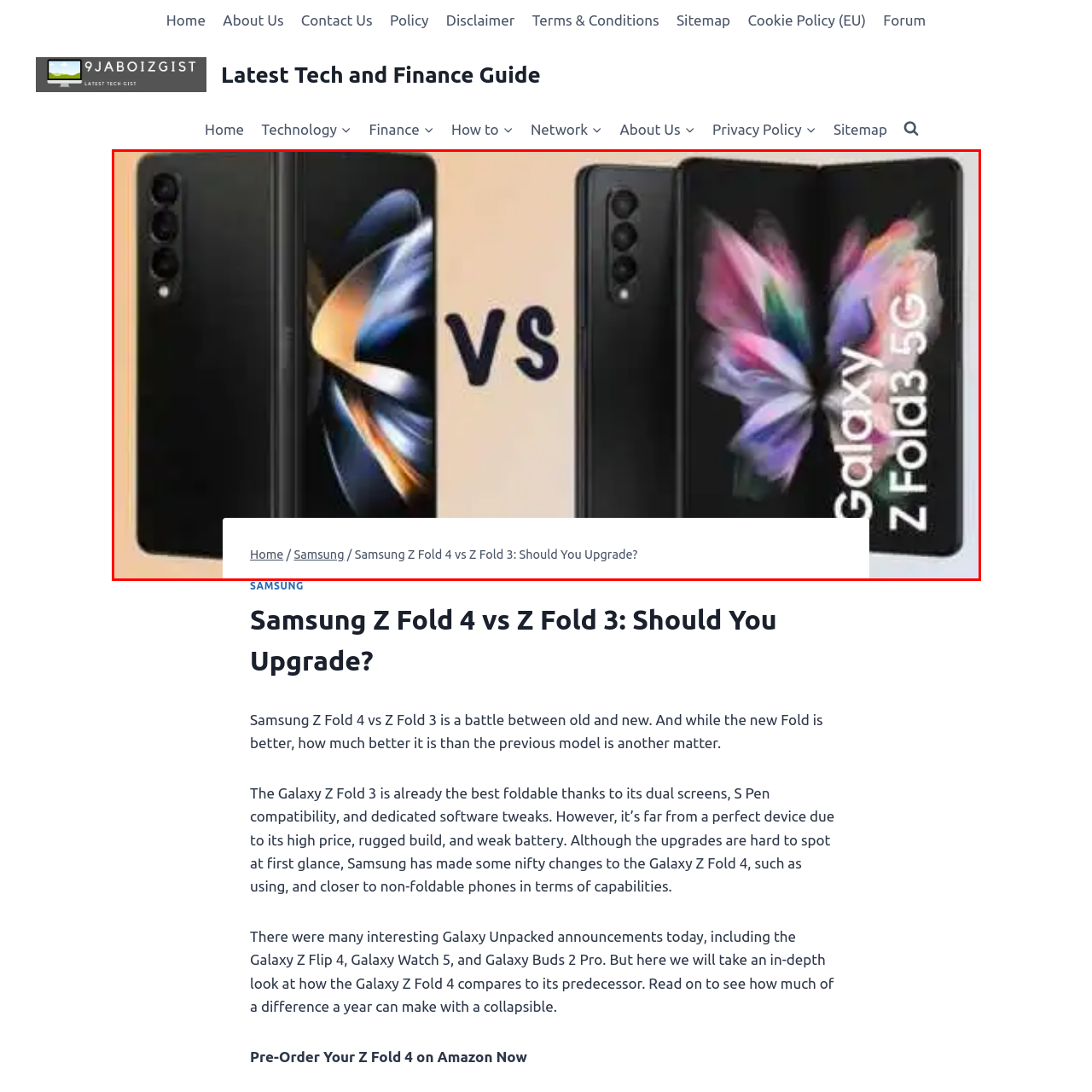Look closely at the image within the red bounding box, How many smartphones are compared in the image? Respond with a single word or short phrase.

Two